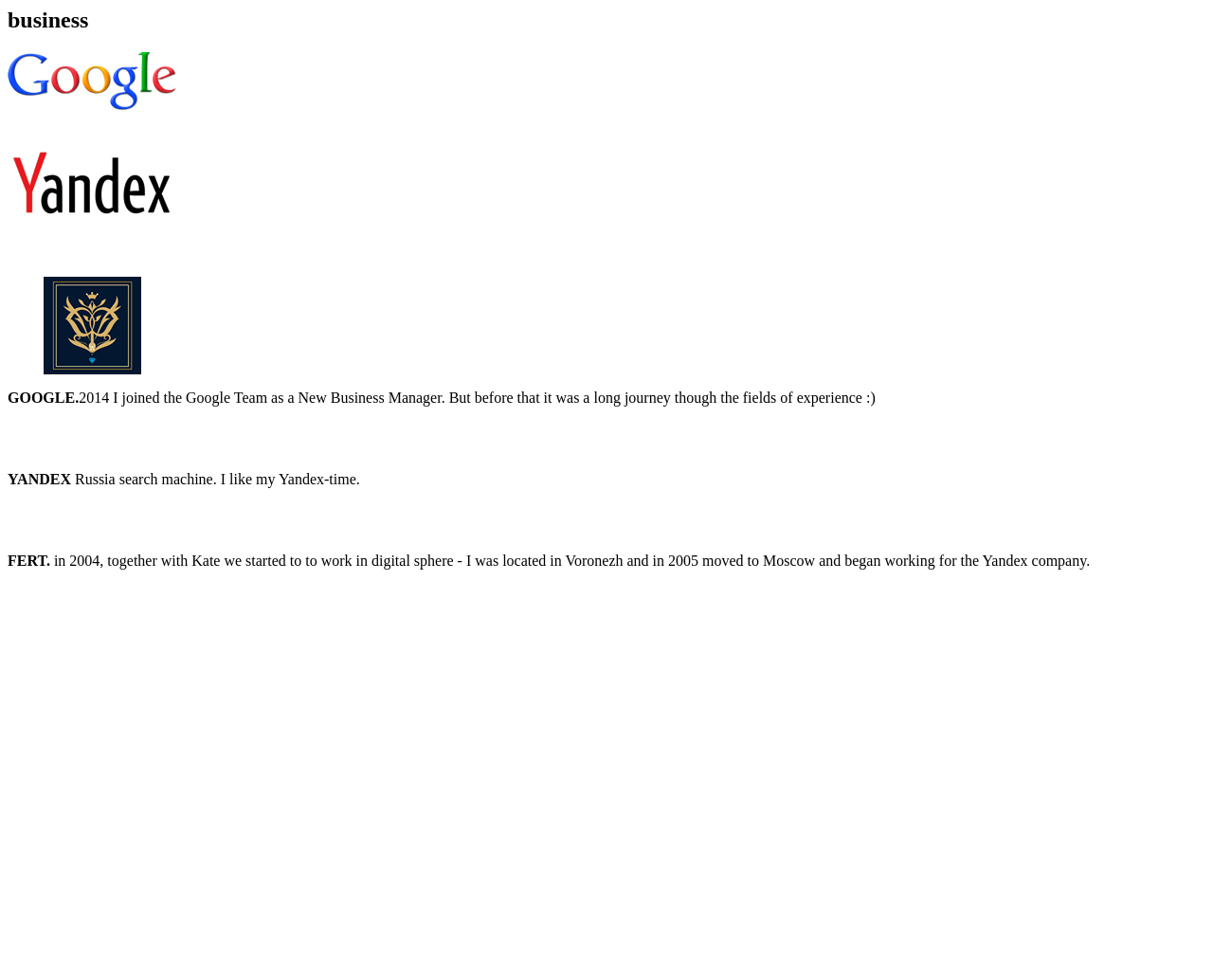What is the author's role at Google?
Can you offer a detailed and complete answer to this question?

The author mentions that they joined the Google team as a New Business Manager in 2014, as stated in the sentence 'I joined the Google Team as a New Business Manager'.